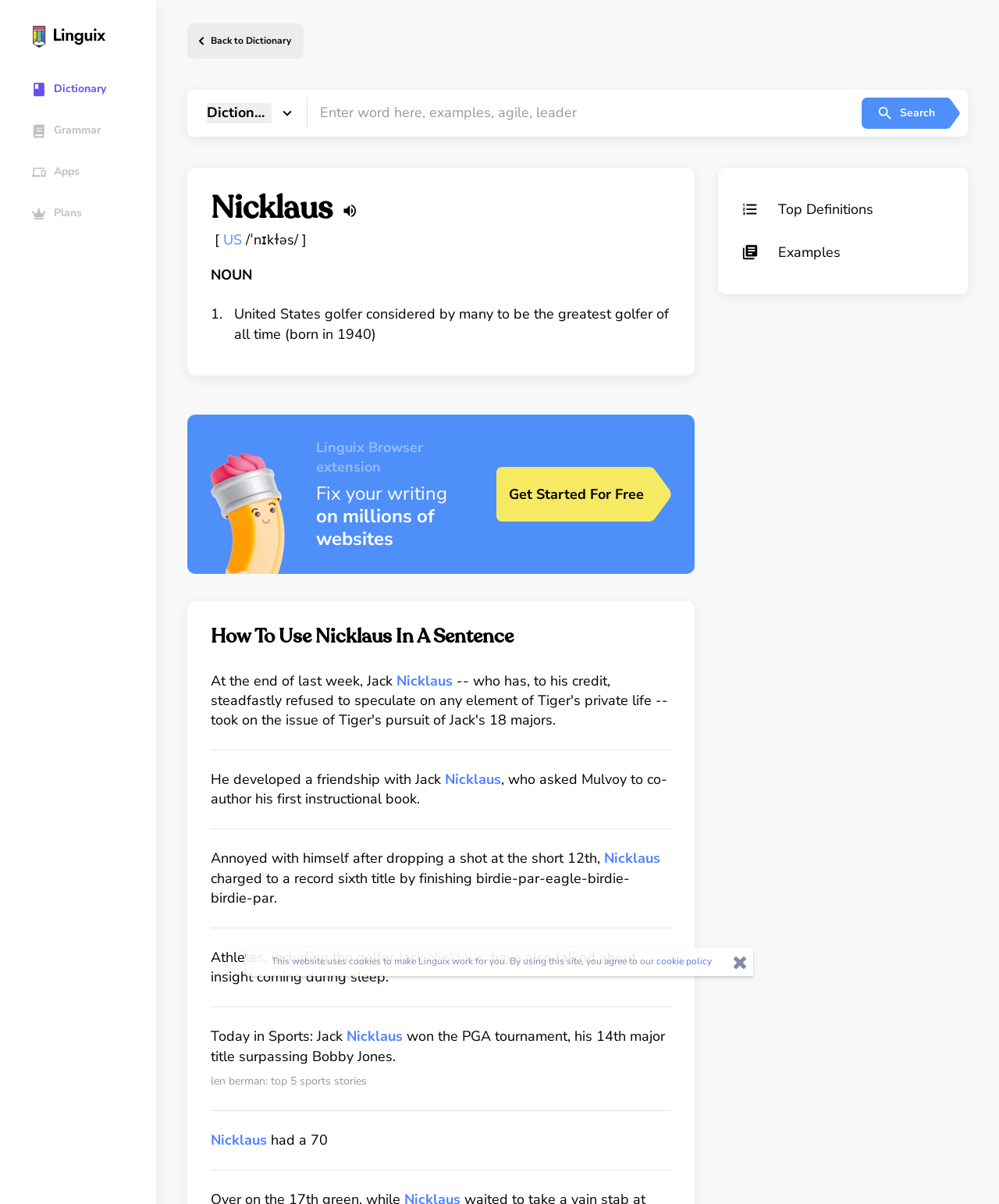Please provide the bounding box coordinates for the element that needs to be clicked to perform the instruction: "View top definitions". The coordinates must consist of four float numbers between 0 and 1, formatted as [left, top, right, bottom].

[0.742, 0.159, 0.945, 0.189]